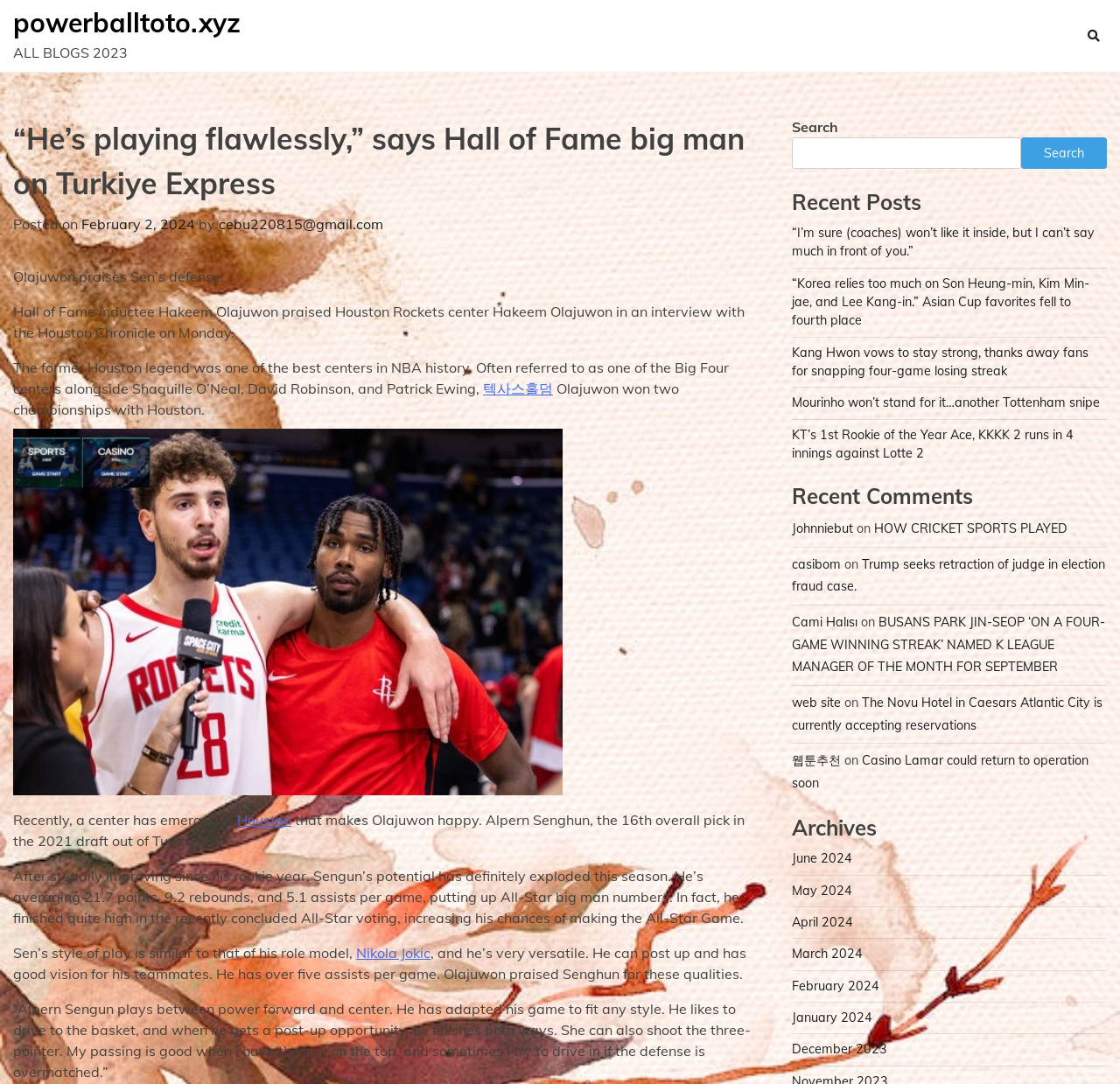Utilize the information from the image to answer the question in detail:
What is the name of the Hall of Fame big man?

The question asks for the name of the Hall of Fame big man mentioned in the article. By reading the text, we can find the answer in the sentence 'Hall of Fame inductee Hakeem Olajuwon praised Houston Rockets center Hakeem Olajuwon in an interview with the Houston Chronicle on Monday.'